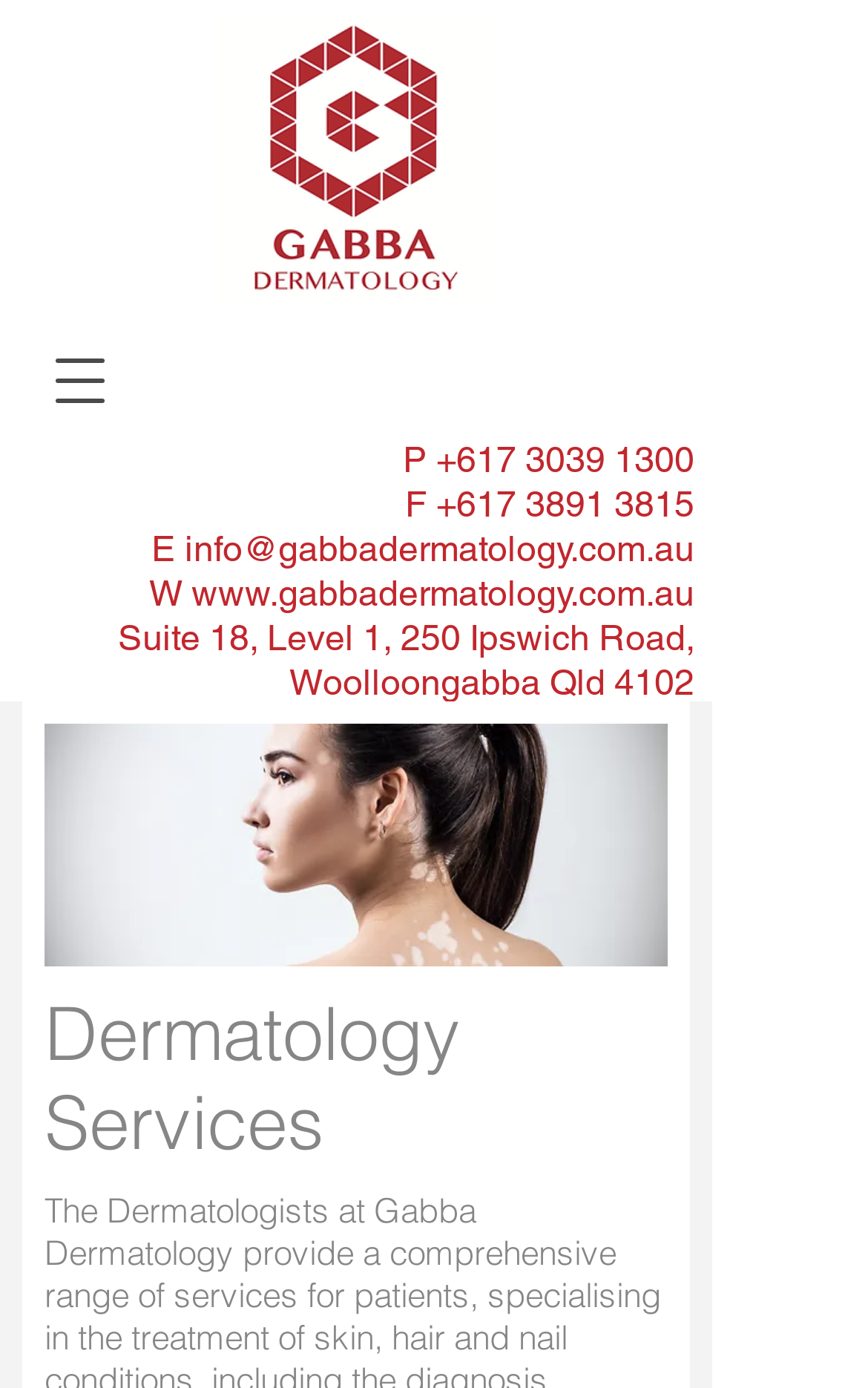Provide a one-word or short-phrase response to the question:
How many images are on the webpage?

2